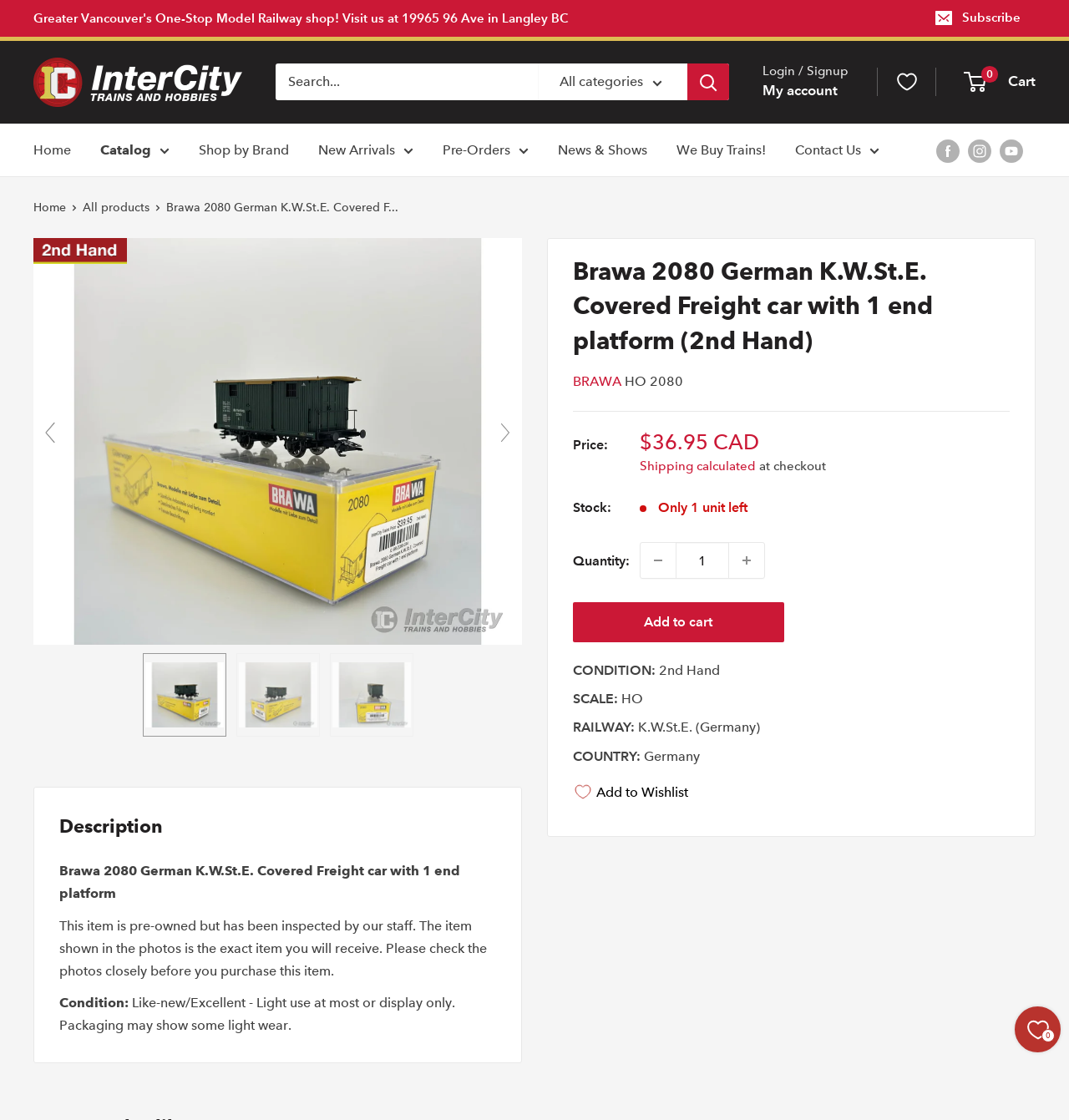Could you determine the bounding box coordinates of the clickable element to complete the instruction: "View product details"? Provide the coordinates as four float numbers between 0 and 1, i.e., [left, top, right, bottom].

[0.536, 0.227, 0.945, 0.32]